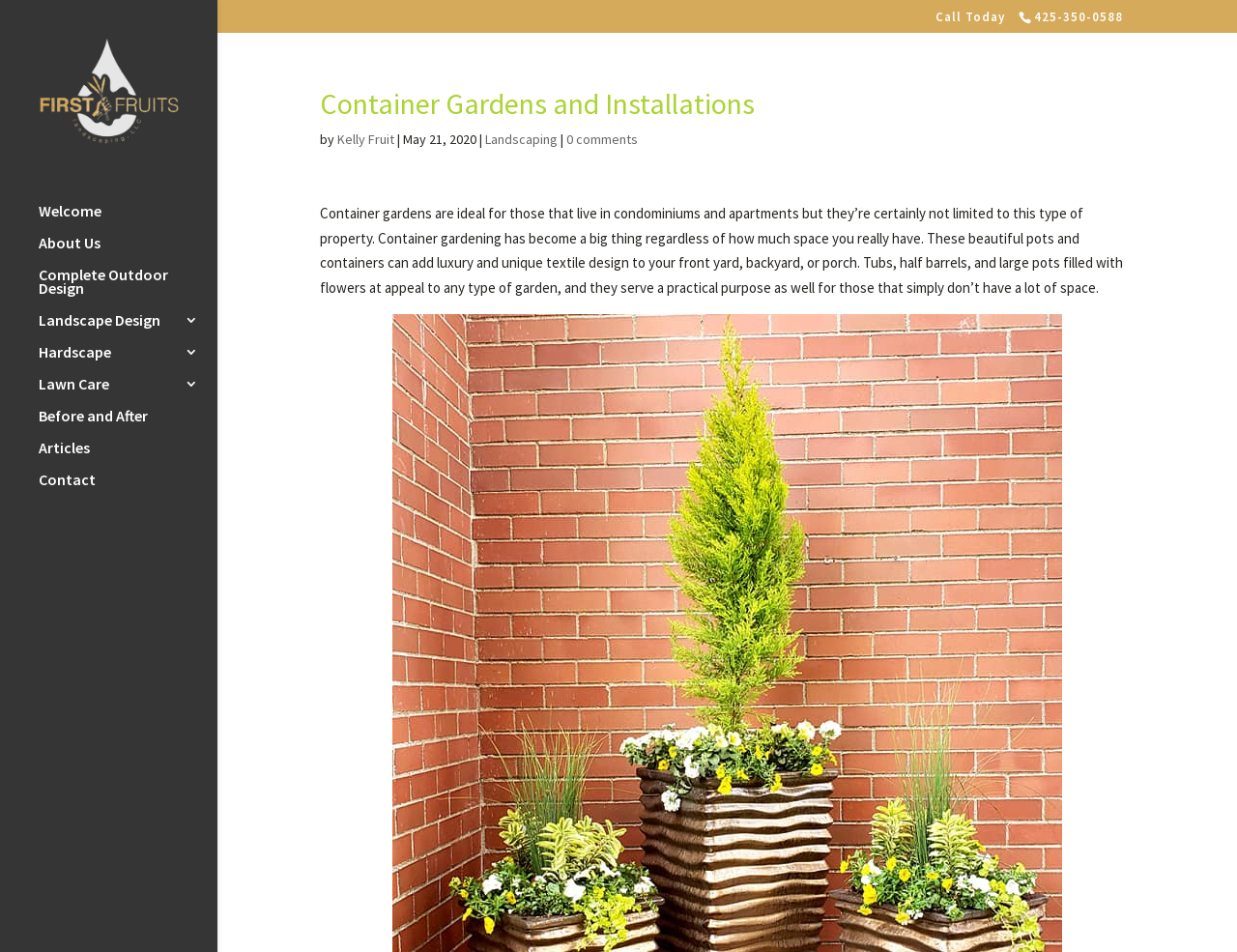What type of design can be added to a front yard?
Please provide a single word or phrase based on the screenshot.

Unique textile design